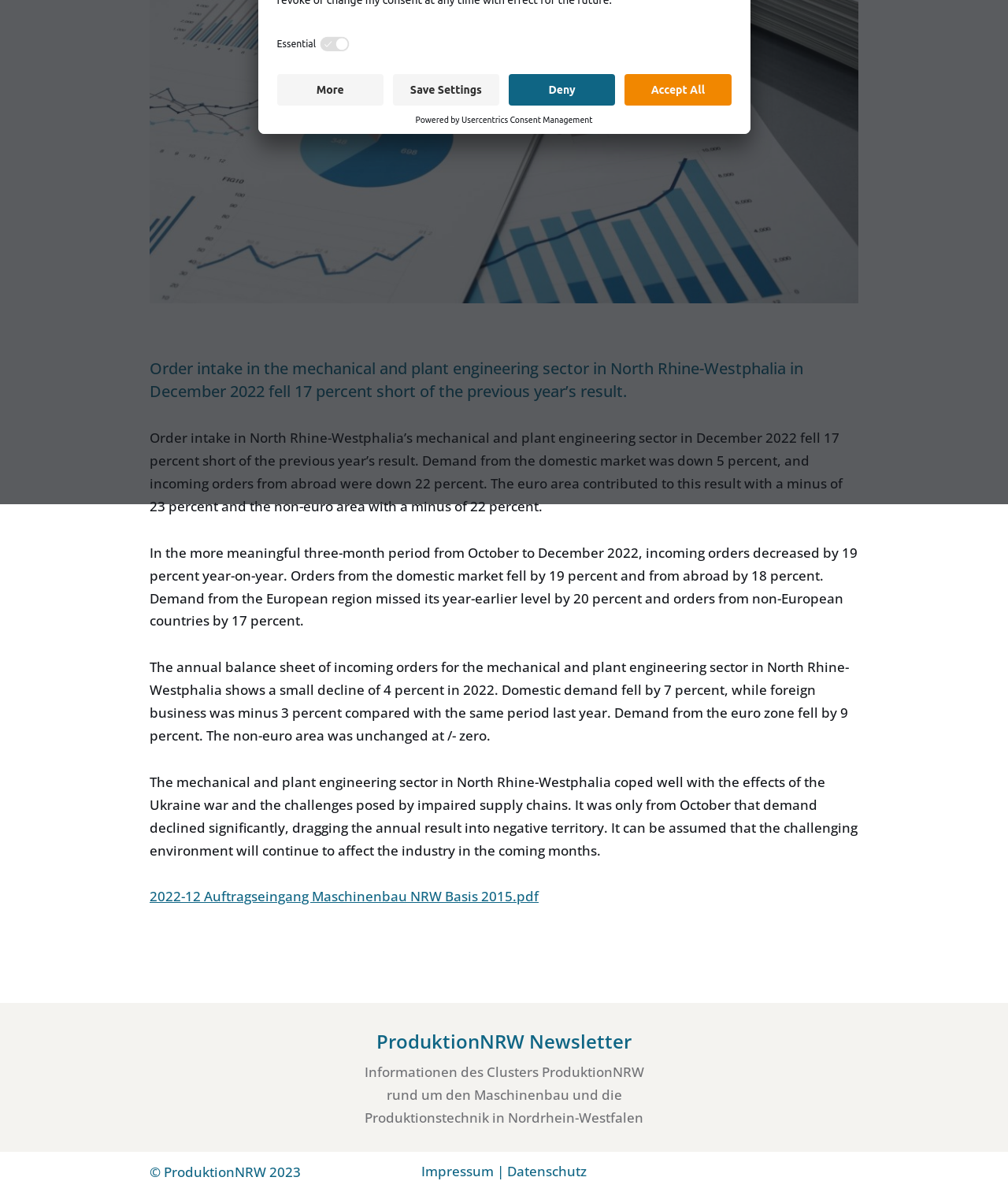Extract the bounding box coordinates of the UI element described: "Datenschutz". Provide the coordinates in the format [left, top, right, bottom] with values ranging from 0 to 1.

[0.503, 0.975, 0.582, 0.99]